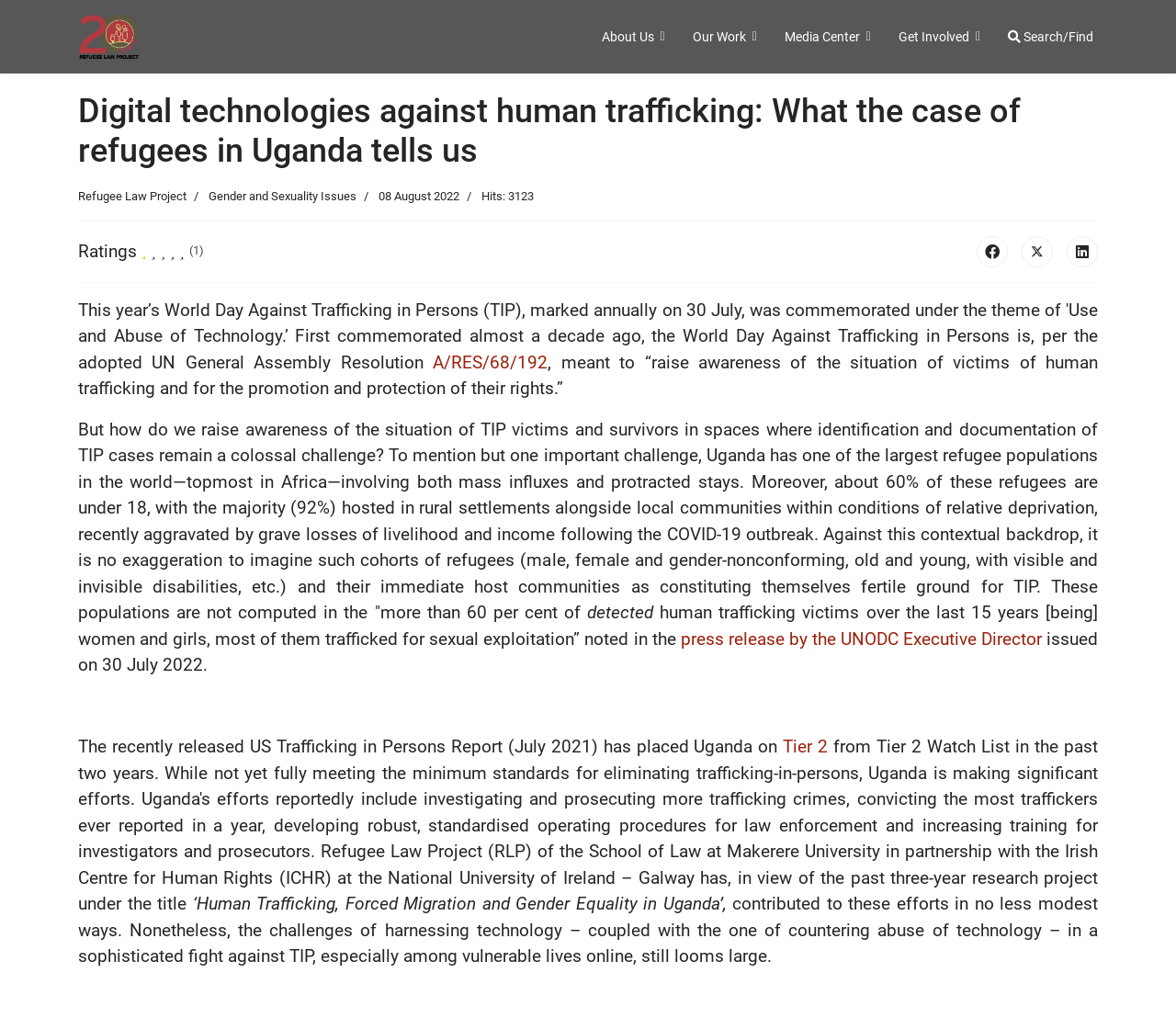Consider the image and give a detailed and elaborate answer to the question: 
What is the rating of the article?

The rating of the article can be found below the title, where it is written as '(1)'.